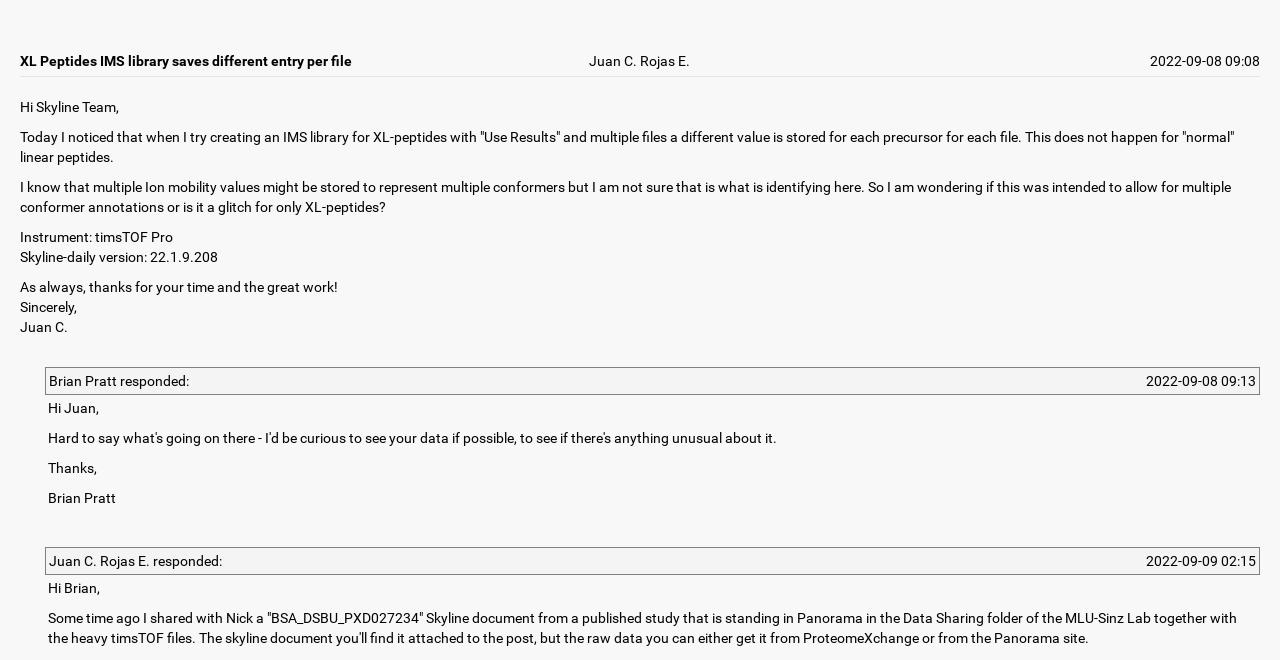What is the version of Skyline-daily mentioned in the first message?
Could you give a comprehensive explanation in response to this question?

The version of Skyline-daily is mentioned in the first message as part of the context, specifically in the sentence 'Skyline-daily version: 22.1.9.208'.